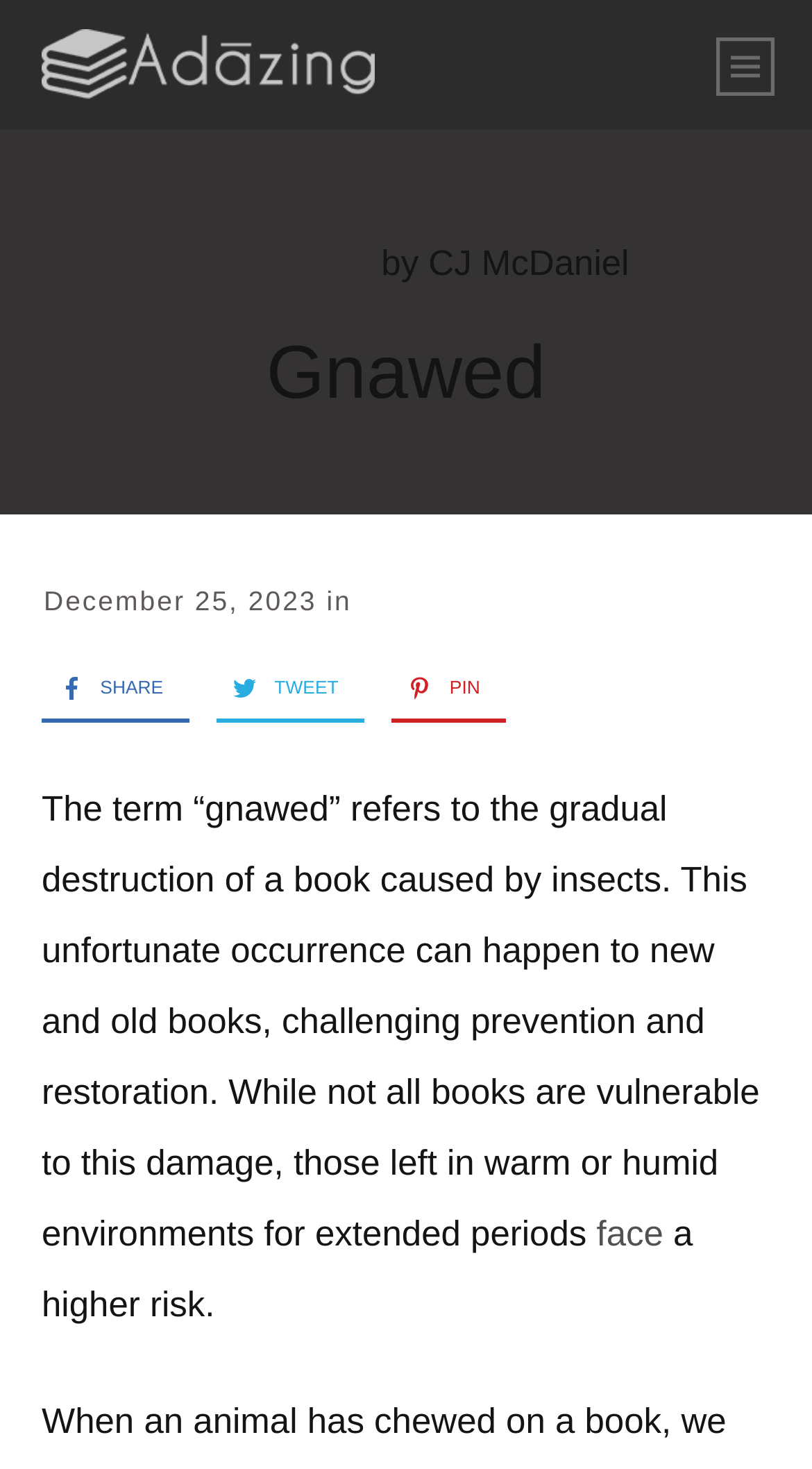What environment can cause book damage?
Based on the image, give a concise answer in the form of a single word or short phrase.

Warm or humid environment